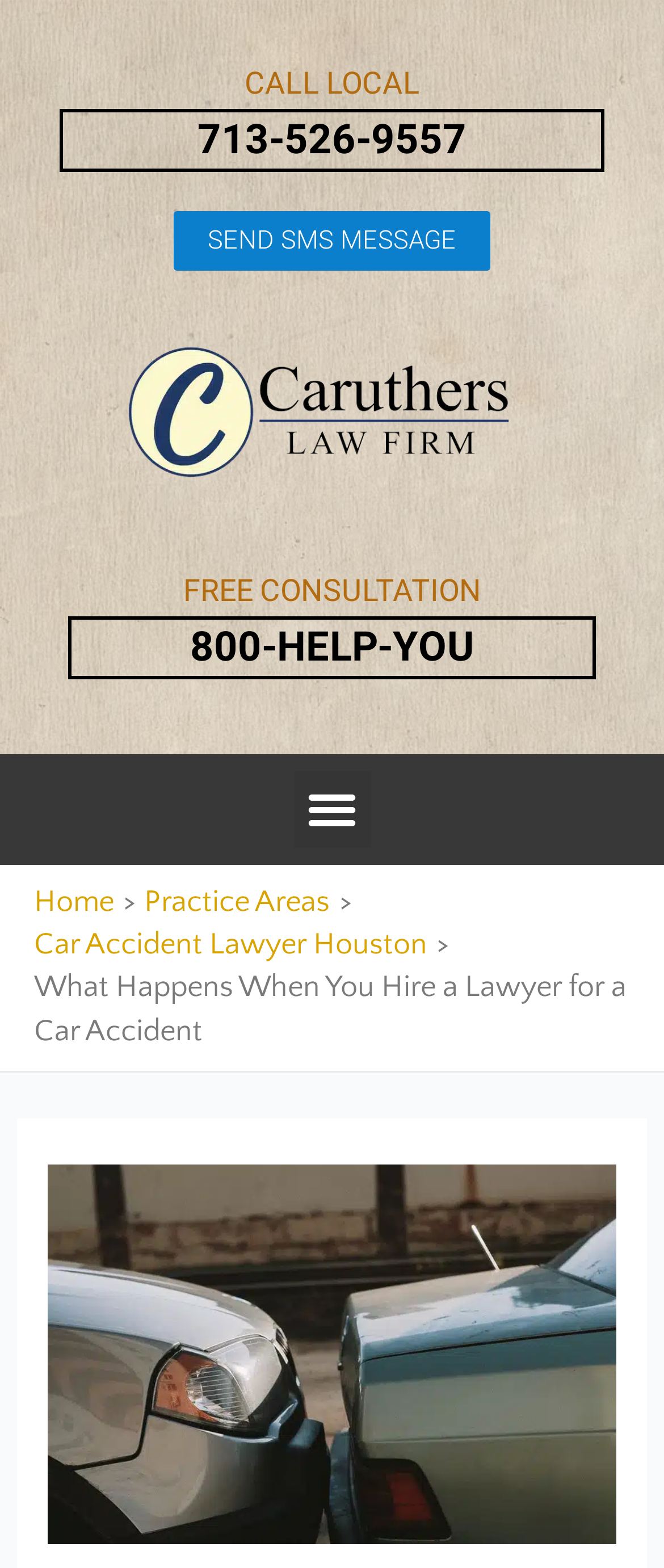What is the alternative way to contact the law office?
Based on the screenshot, respond with a single word or phrase.

Send SMS Message